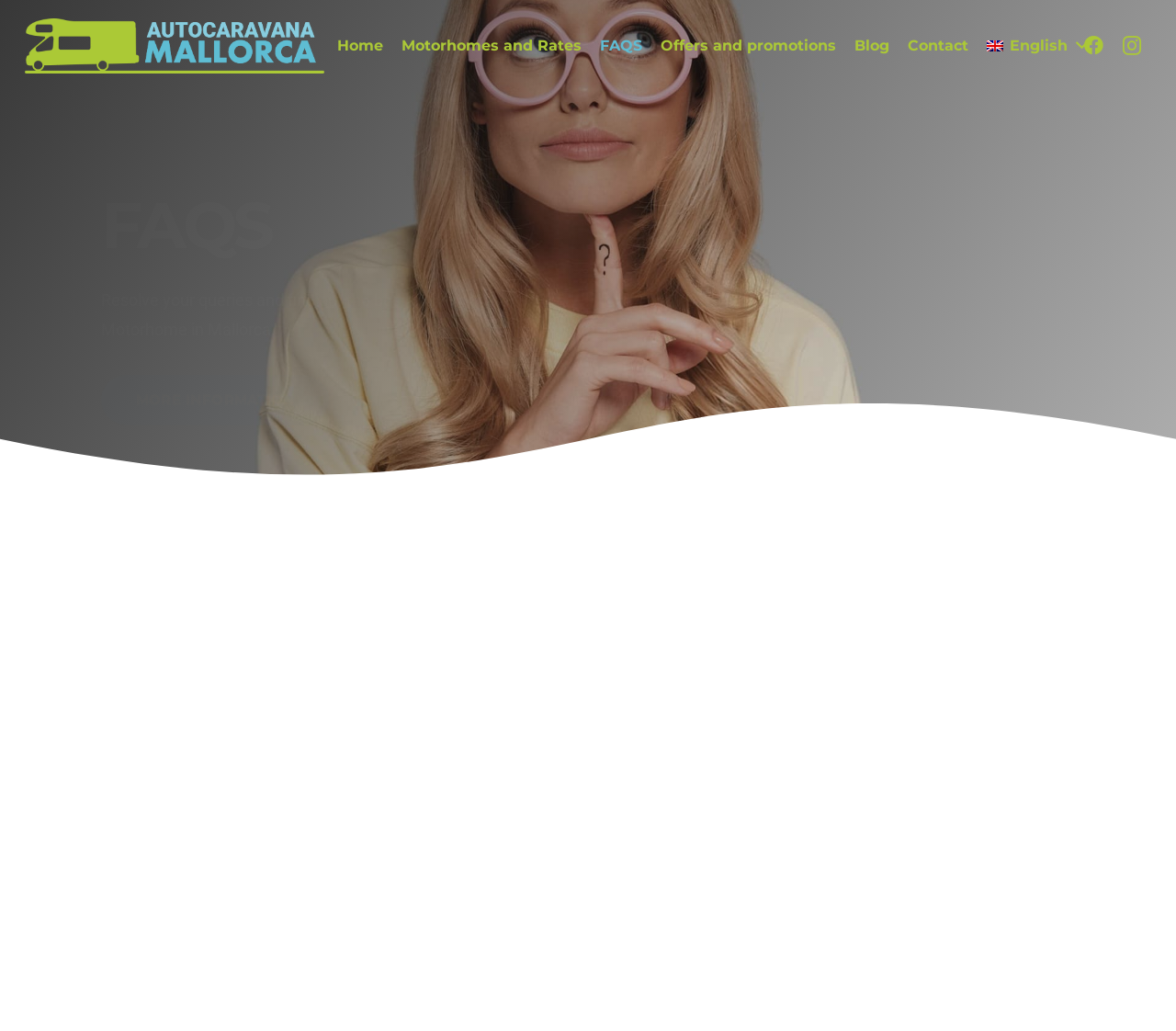Can you give a comprehensive explanation to the question given the content of the image?
What type of content is present below the heading 'FAQS'?

Below the heading 'FAQS', there are several buttons with questions related to motorhome rental, such as 'What type of driver’s license do I need?' and 'Can someone else drive the motorhome?'. These buttons likely provide answers to these questions when clicked.